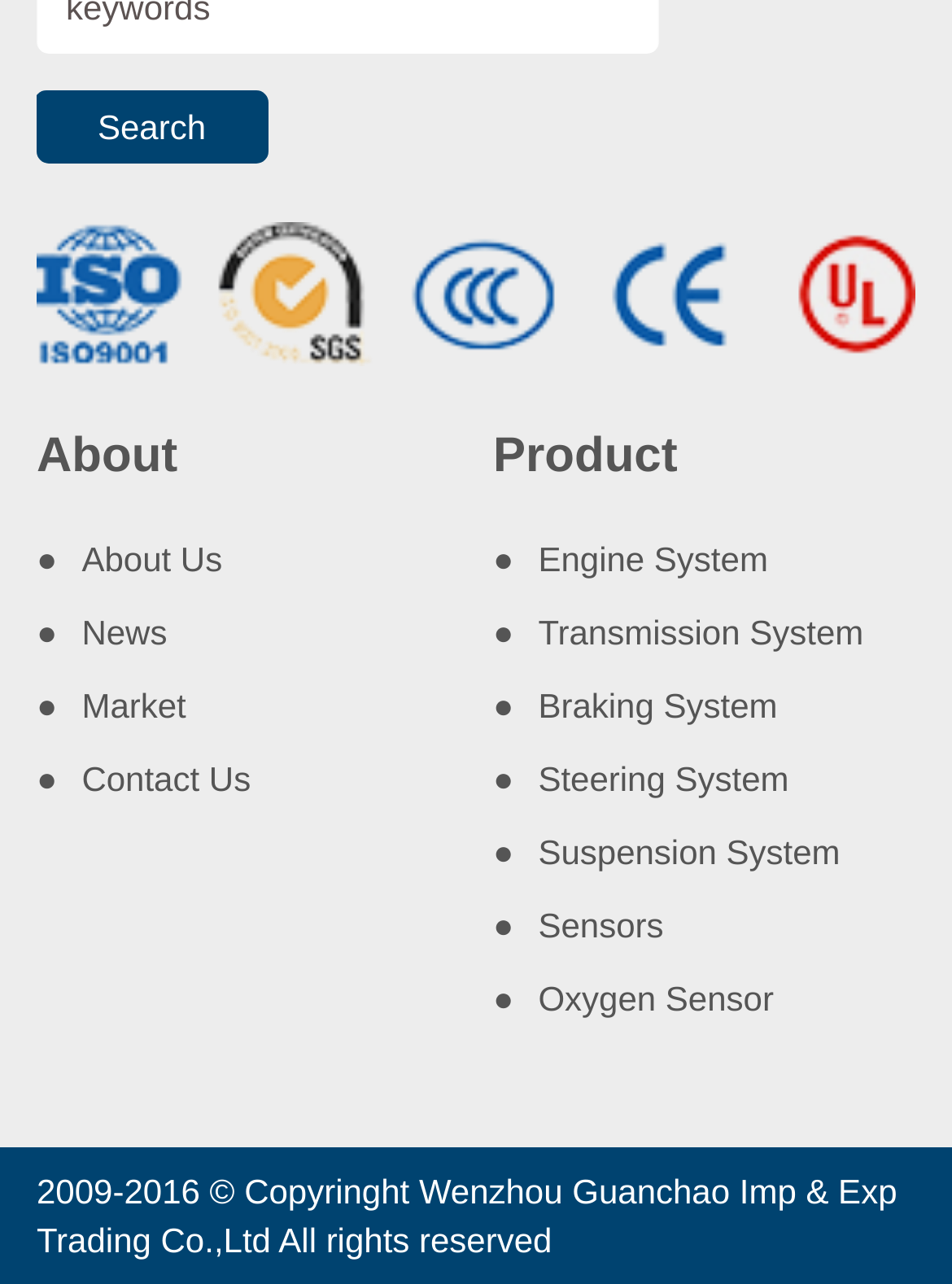Given the description: "Braking System", determine the bounding box coordinates of the UI element. The coordinates should be formatted as four float numbers between 0 and 1, [left, top, right, bottom].

[0.565, 0.535, 0.817, 0.565]